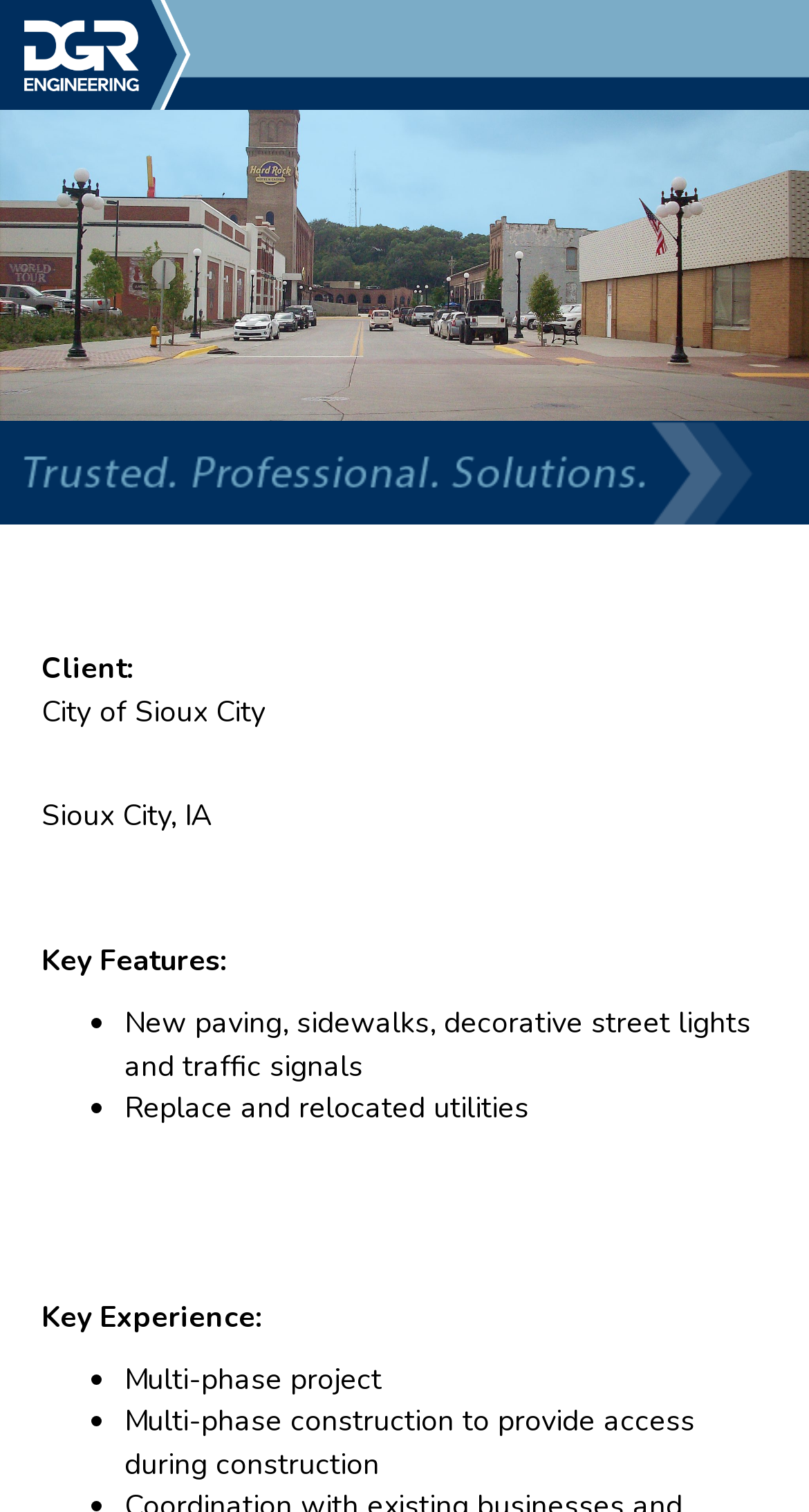Explain the contents of the webpage comprehensively.

The webpage is about the Street Reconstruction project by DGR Engineering. At the top left corner, there is a logo of DGR Engineering. Below the logo, there is a section that displays the client information, which includes the name "City of Sioux City" and the location "Sioux City, IA". 

Underneath the client information, there is a section titled "Key Features:" that lists two bullet points. The first bullet point describes the new infrastructure to be installed, including paving, sidewalks, decorative street lights, and traffic signals. The second bullet point mentions the replacement and relocation of utilities.

Further down, there is another section titled "Key Experience:" that lists two bullet points. The first bullet point highlights the project's multi-phase nature, and the second bullet point explains that the construction will be done in multiple phases to provide access during the construction process.

Overall, the webpage provides a concise overview of the Street Reconstruction project, including its key features and the experience of the engineering company involved.